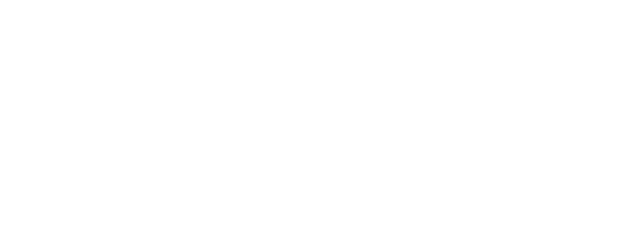Provide a thorough description of the image.

The image showcases a visually appealing kitchen space within the Ferienwohnung Oswald, a holiday apartment located in Hof bei Salzburg, near the scenic Fuschlsee. The kitchen is designed to exude a warm and welcoming ambiance, featuring modern appliances and a cozy layout that encourages both functionality and comfort. This inviting space is perfect for guests who desire a home-like atmosphere during their stay. The kitchen is highlighted as part of the apartment's amenities, which promises a delightful experience for visitors looking to enjoy cooking while surrounded by beautiful mountain views and a tranquil environment.